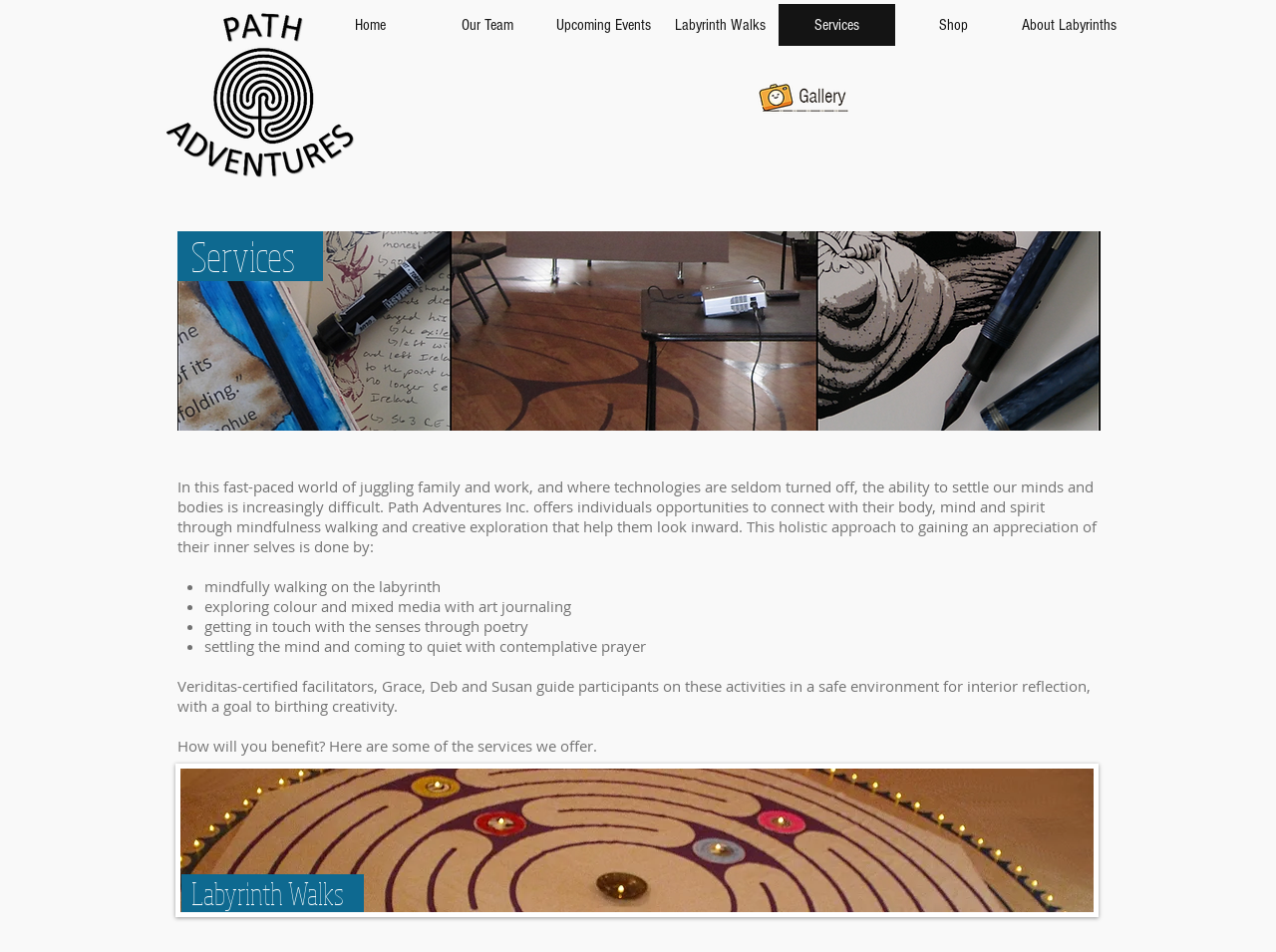Using the provided description: "Impact analysis", find the bounding box coordinates of the corresponding UI element. The output should be four float numbers between 0 and 1, in the format [left, top, right, bottom].

None